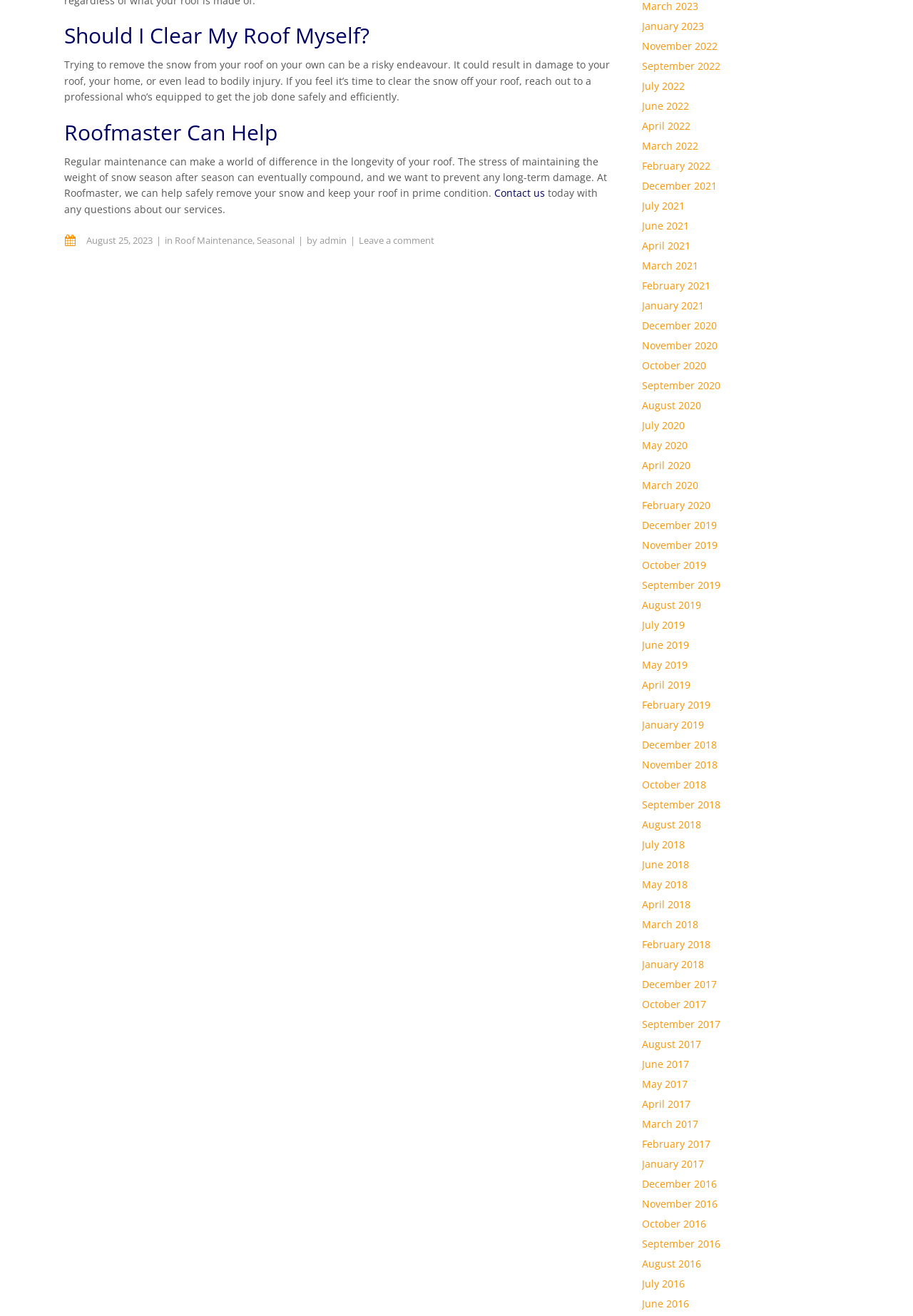Answer the following in one word or a short phrase: 
What is the main topic of this webpage?

Roof maintenance